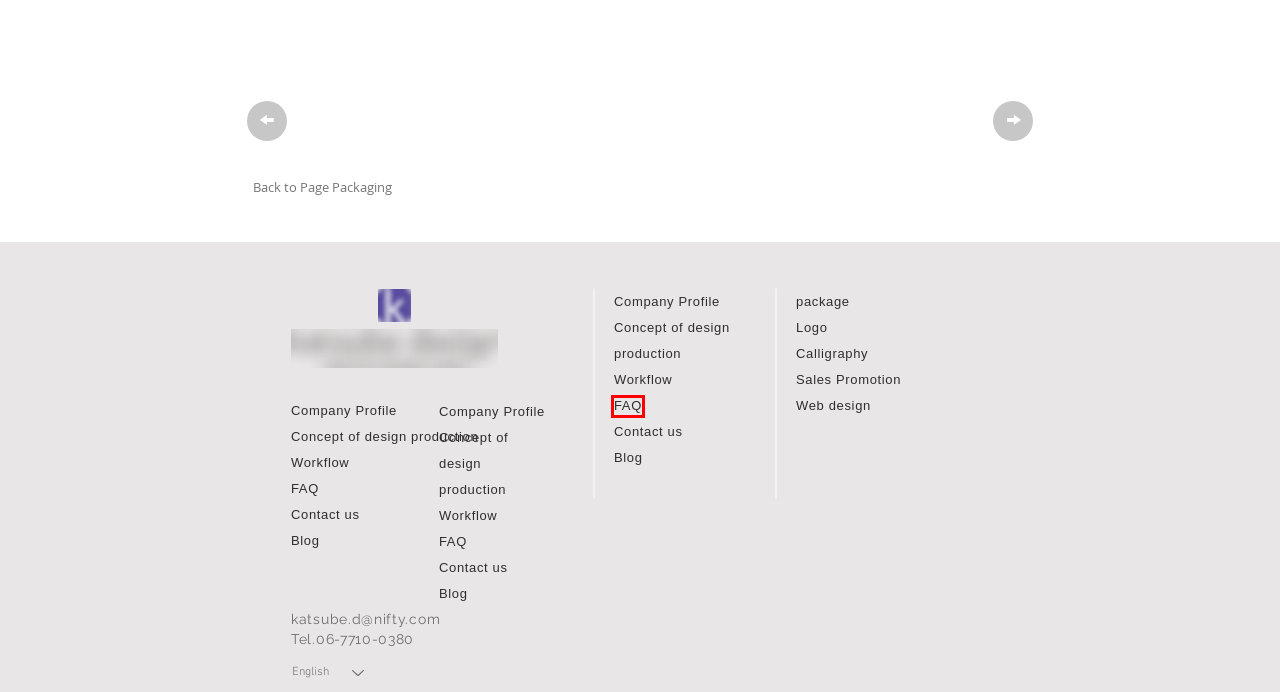With the provided webpage screenshot containing a red bounding box around a UI element, determine which description best matches the new webpage that appears after clicking the selected element. The choices are:
A. カリグラフィ 筆文字1｜勝部デザイン事務所
B. ロゴマーク｜勝部デザイン事務所
C. ワークフロー｜ パッケージデザイン｜勝部デザイン事務所
D. 会社概要｜パッケージデザイン｜勝部デザイン事務所
E. よくある質問 | 勝部デザイン事務所
F. 広告 販促｜勝部デザイン事務所
G. パッケージ｜阪急うらかぜ｜勝部デザイン事務所
H. パッケージ｜エースコック牛カルビ｜勝部デザイン事務所

E